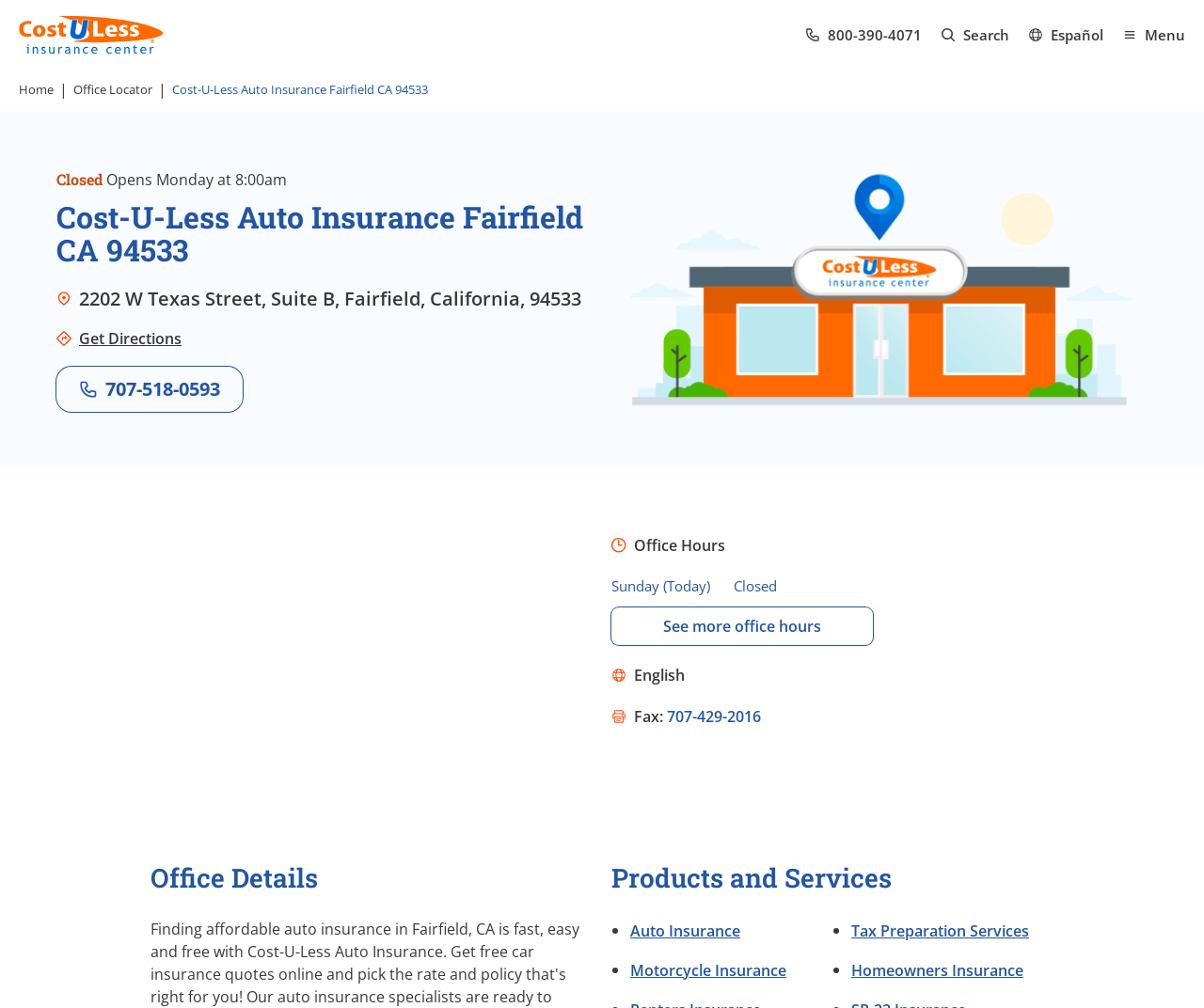Identify the bounding box coordinates of the clickable region necessary to fulfill the following instruction: "Search for something". The bounding box coordinates should be four float numbers between 0 and 1, i.e., [left, top, right, bottom].

[0.8, 0.025, 0.838, 0.044]